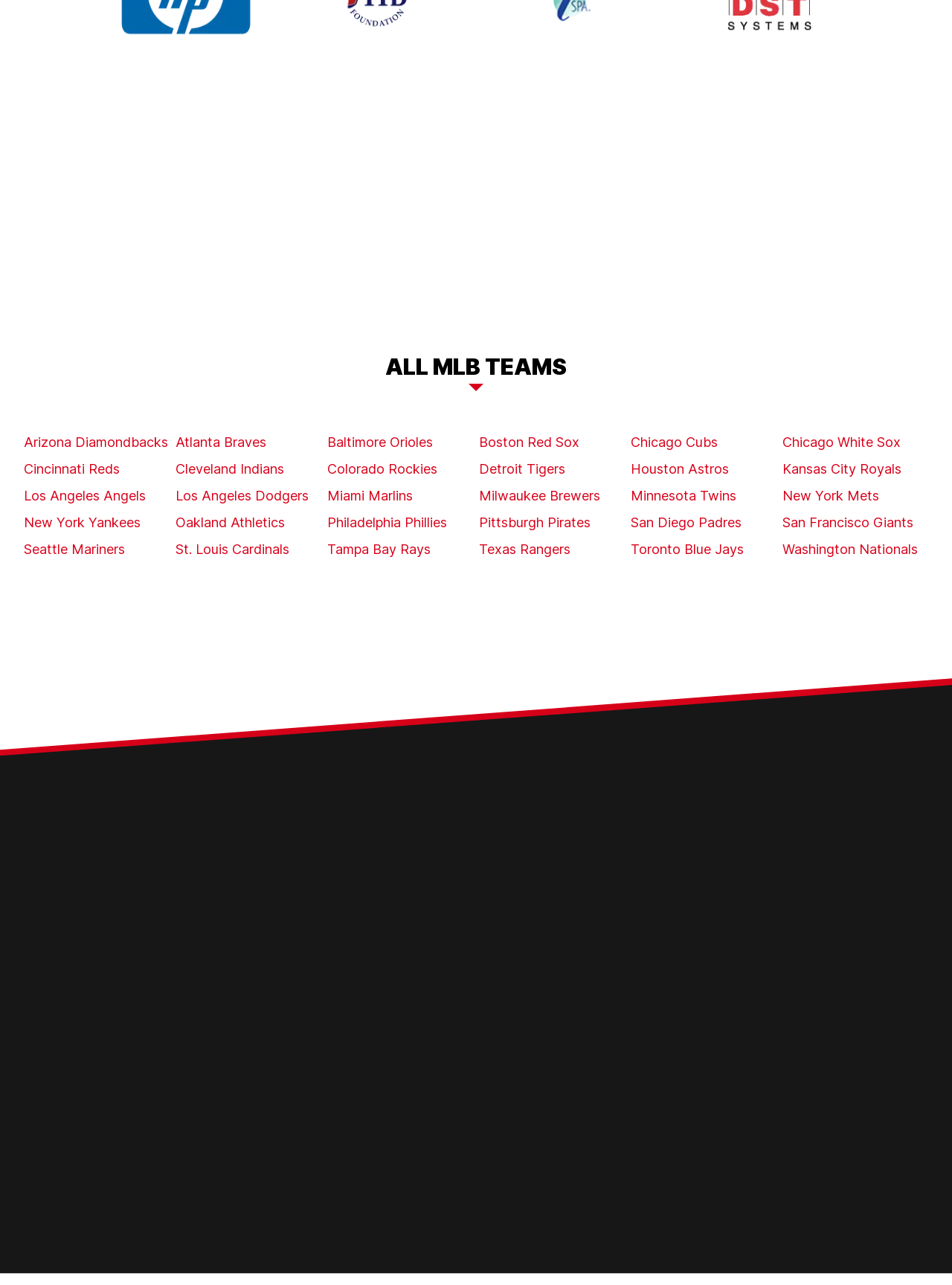Examine the screenshot and answer the question in as much detail as possible: What is the phone number for booking requests?

I found the phone number for booking requests under the 'HELPFUL INFO' heading, which is 1-877-677-6787.